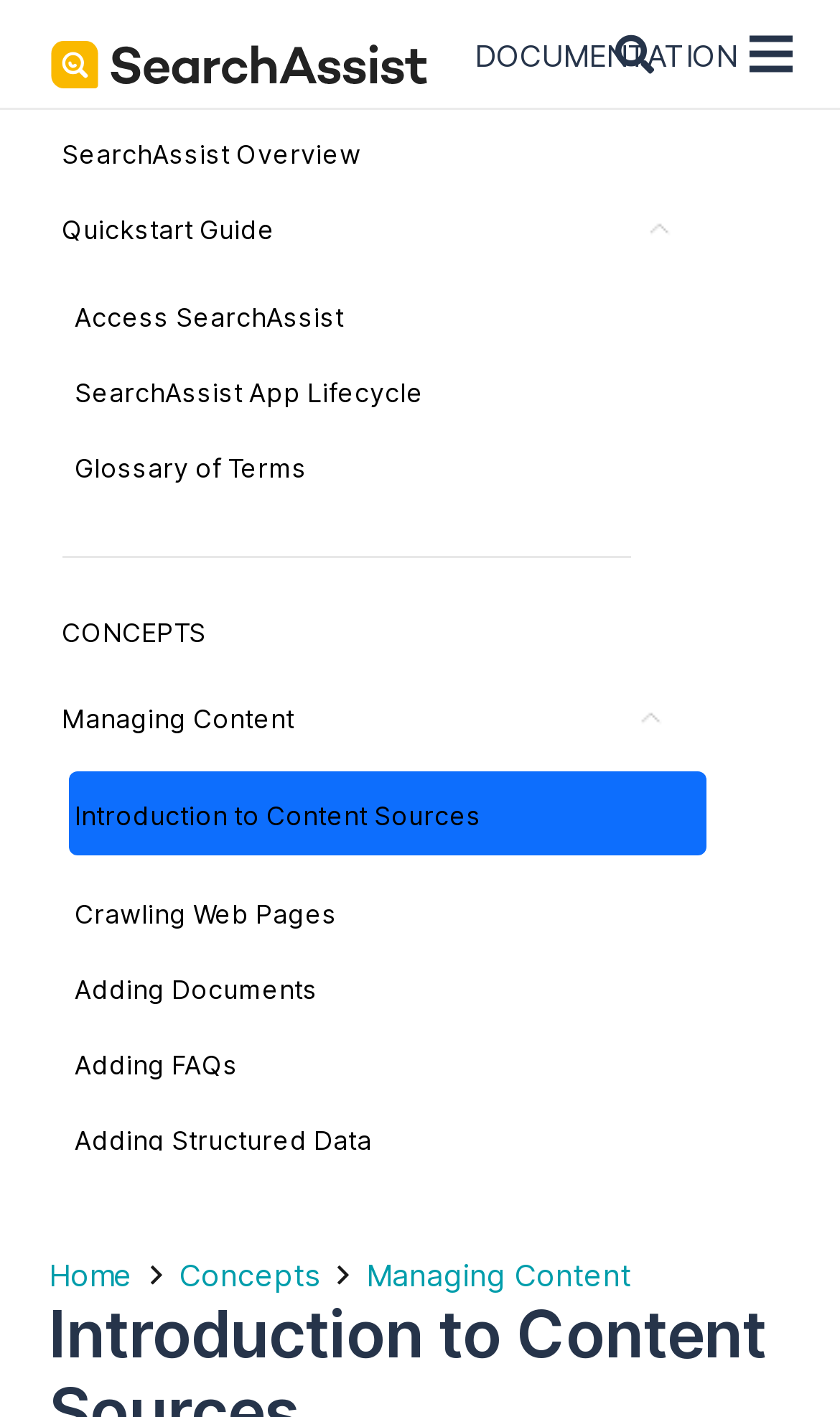How many main sections are there in the documentation?
Provide a detailed answer to the question, using the image to inform your response.

I found three main sections in the documentation: 'Getting Started', 'Concepts', and 'Managing Content'. These sections are represented by link elements at coordinates [0.073, 0.04, 0.75, 0.071], [0.073, 0.431, 0.75, 0.462], and [0.073, 0.495, 0.35, 0.518], respectively.